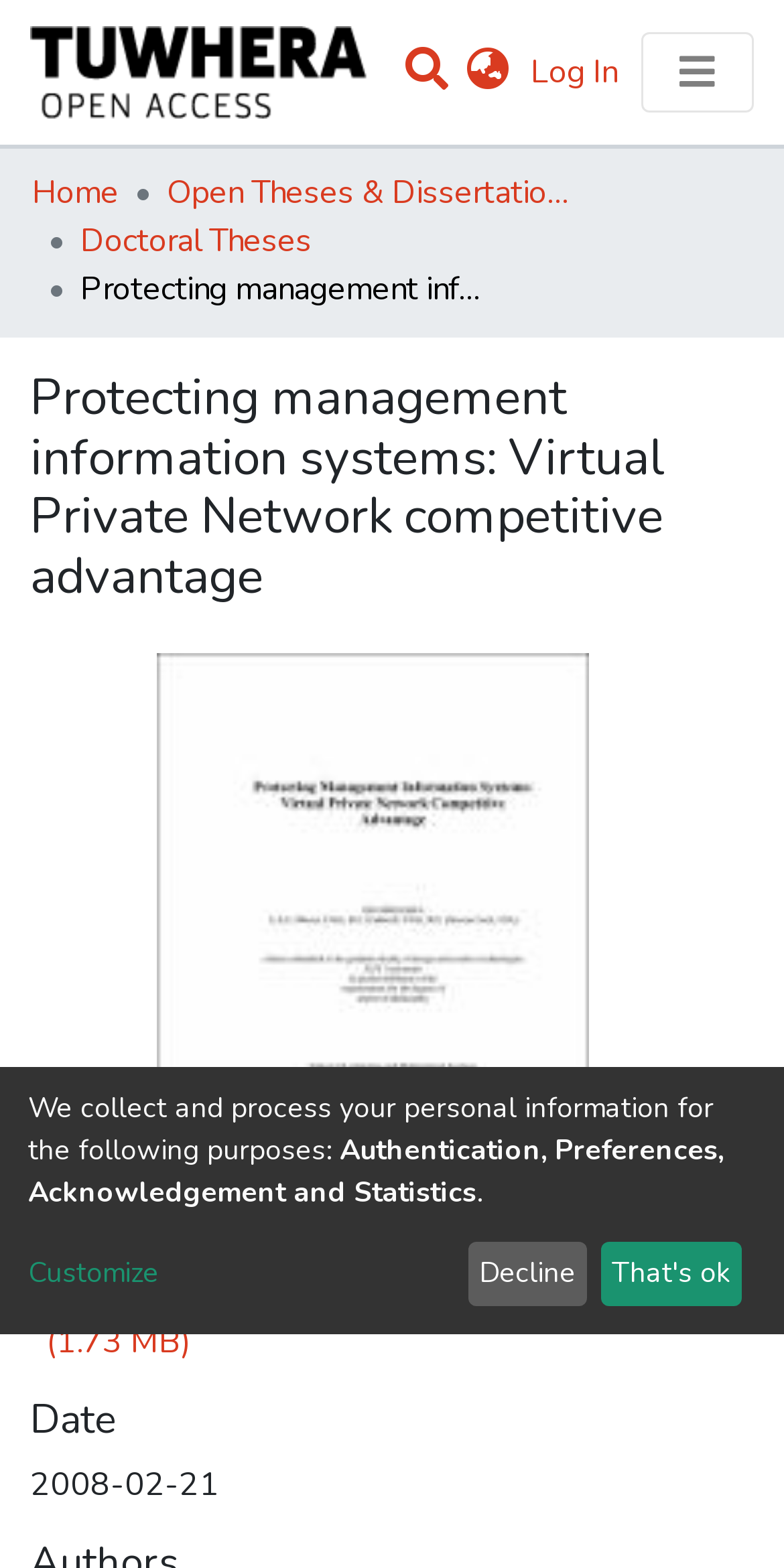Show the bounding box coordinates for the element that needs to be clicked to execute the following instruction: "Search for something". Provide the coordinates in the form of four float numbers between 0 and 1, i.e., [left, top, right, bottom].

[0.501, 0.02, 0.578, 0.069]